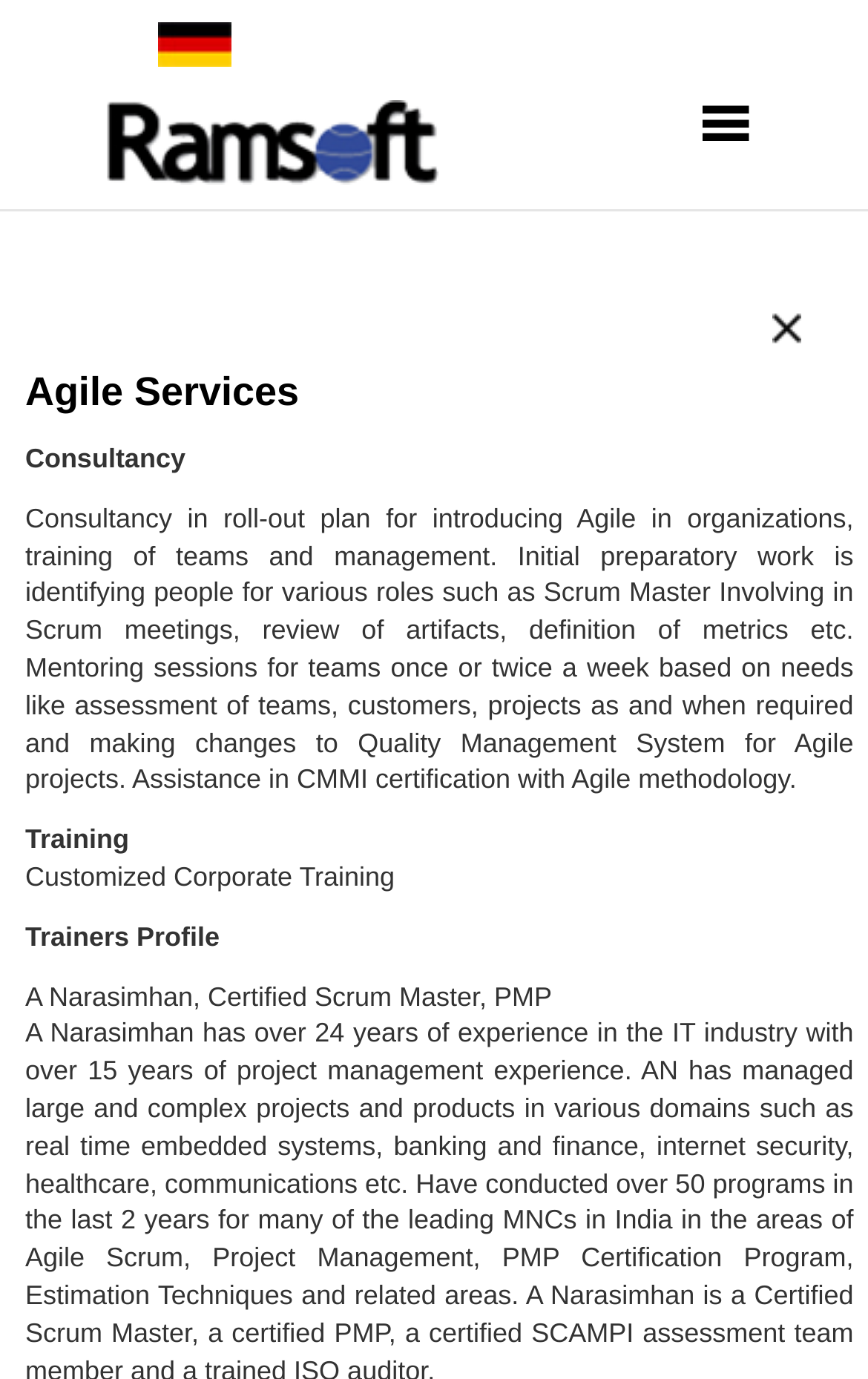How many links are in the top navigation bar?
Can you offer a detailed and complete answer to this question?

The top navigation bar contains four link elements with the texts 'Downloads', 'Career', 'Contact Us', and an empty text link. These links are located at the top of the webpage, and their bounding box coordinates indicate that they are horizontally aligned and close to each other.